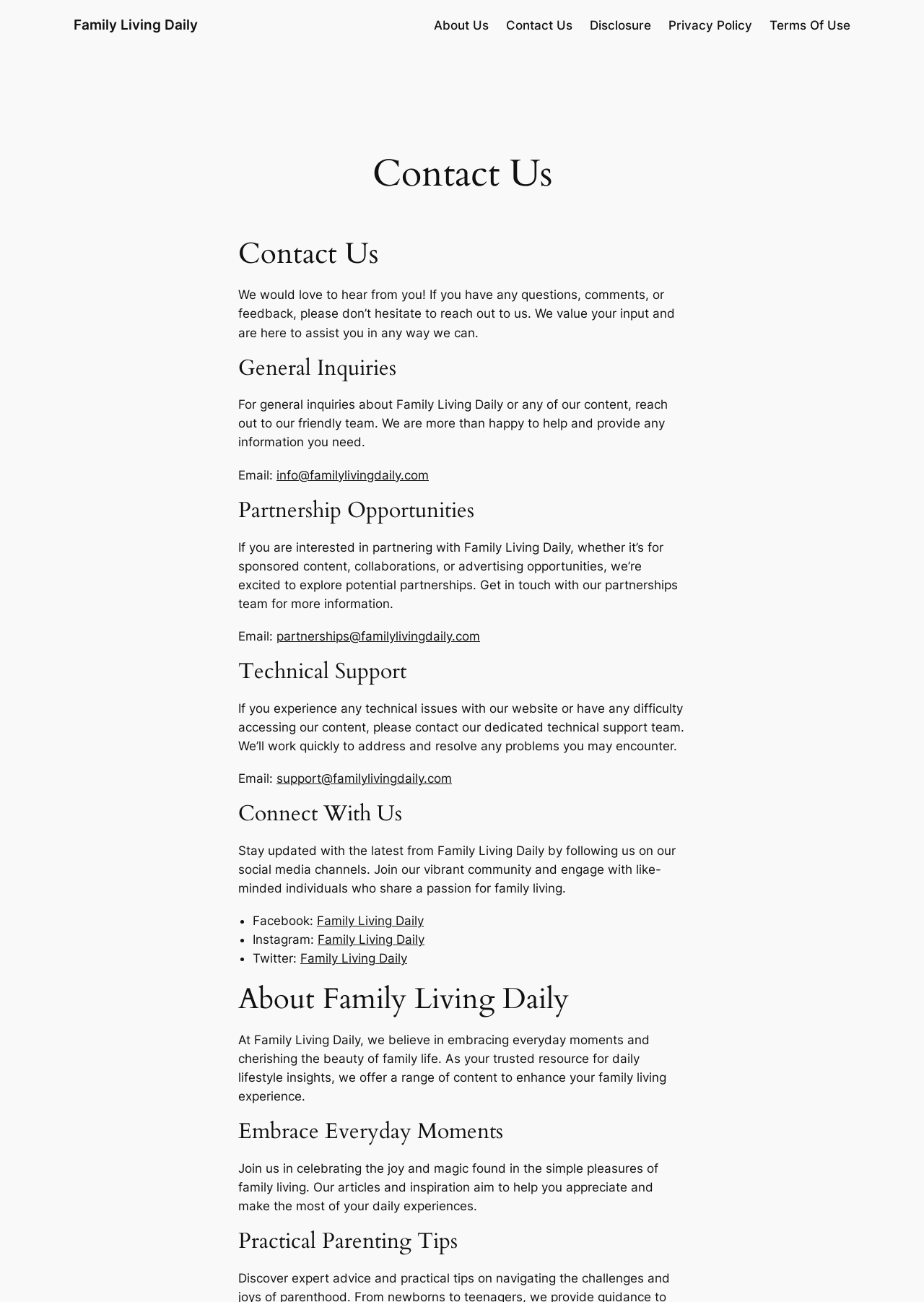What is the tone of Family Living Daily's content?
Look at the image and respond with a one-word or short phrase answer.

Celebratory and appreciative